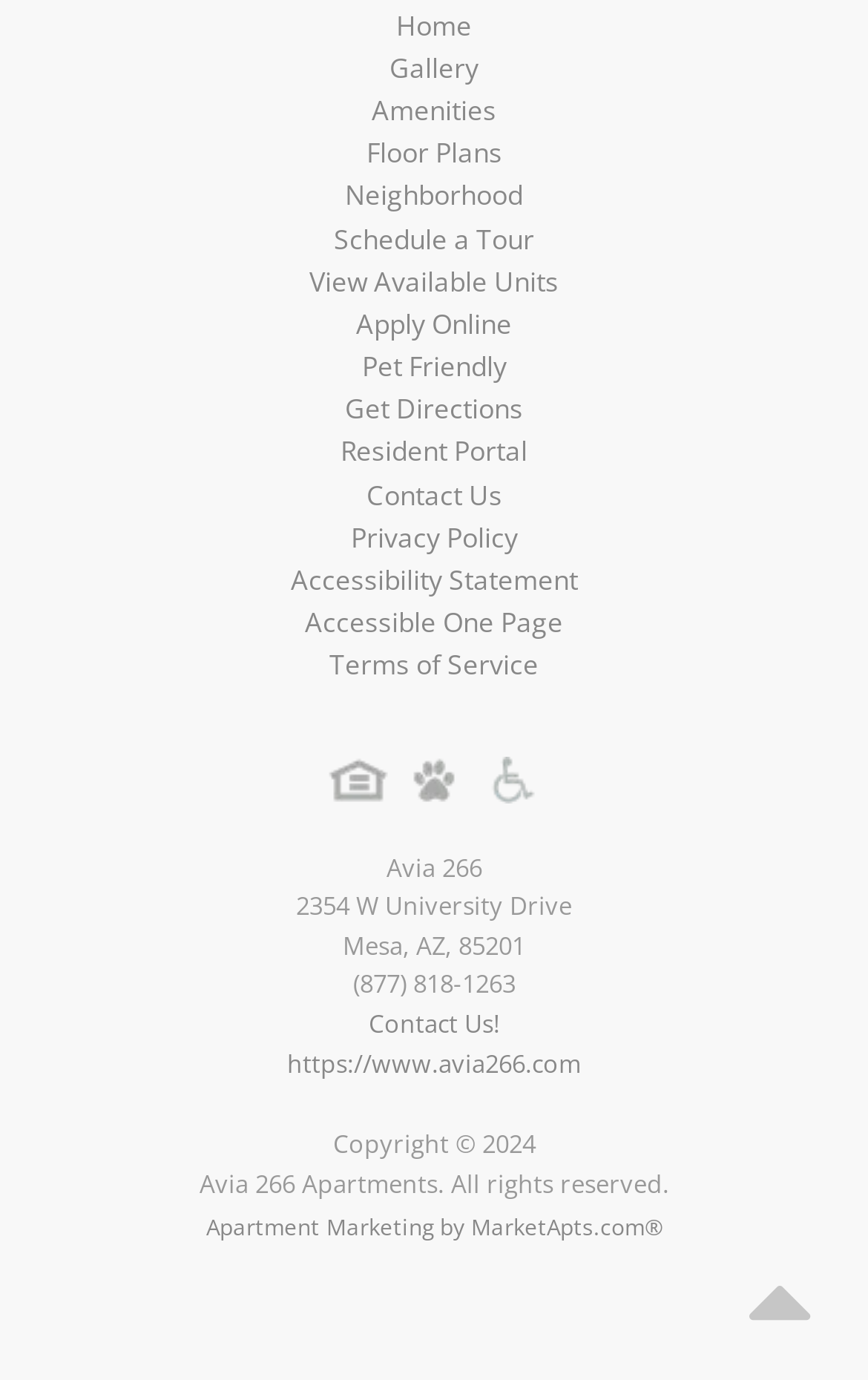Find the bounding box coordinates of the clickable element required to execute the following instruction: "View Available Units". Provide the coordinates as four float numbers between 0 and 1, i.e., [left, top, right, bottom].

[0.356, 0.32, 0.644, 0.348]